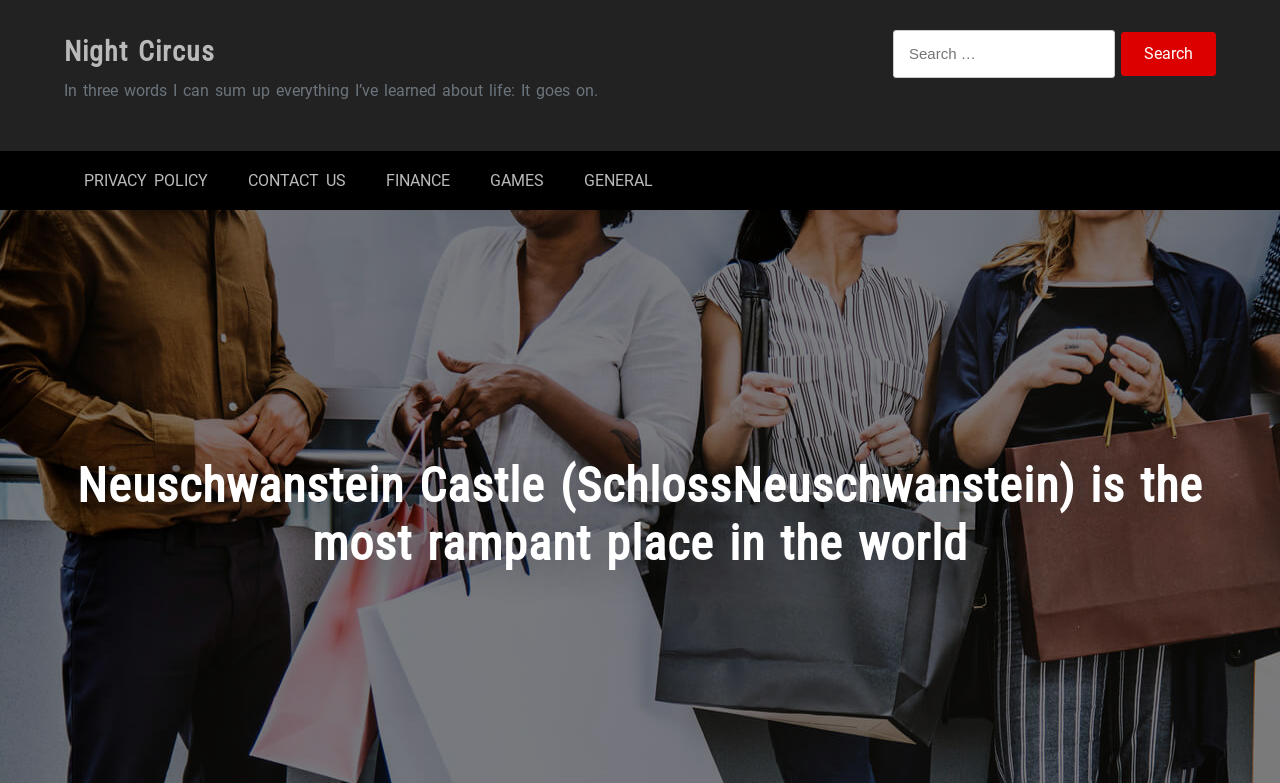Please find the bounding box coordinates of the element that needs to be clicked to perform the following instruction: "Click on 'Leatherman Wave vs Surge vs Charge'". The bounding box coordinates should be four float numbers between 0 and 1, represented as [left, top, right, bottom].

None